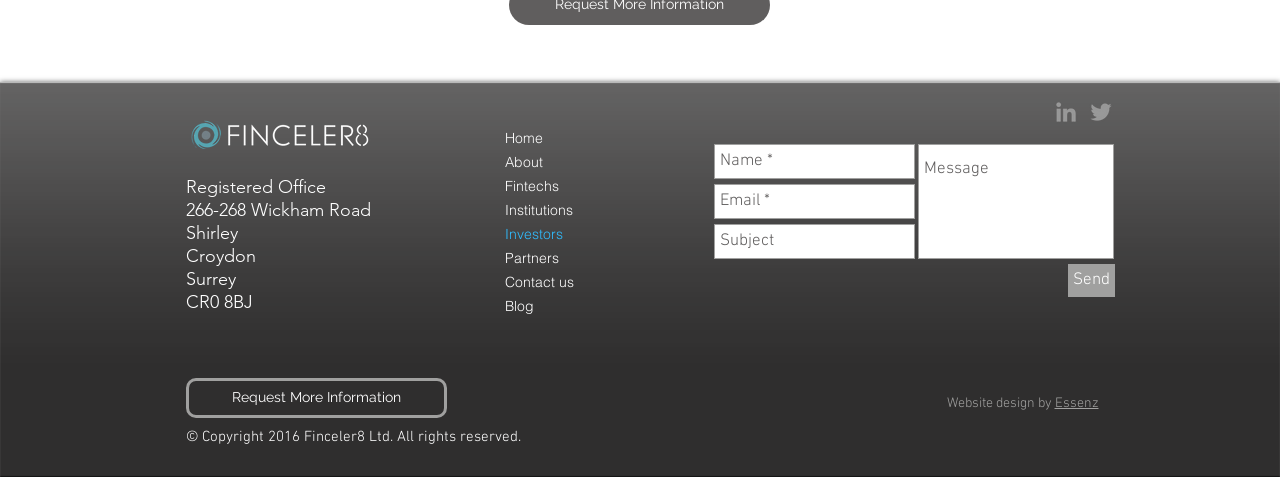Pinpoint the bounding box coordinates of the clickable area necessary to execute the following instruction: "Go to the About page". The coordinates should be given as four float numbers between 0 and 1, namely [left, top, right, bottom].

[0.395, 0.314, 0.491, 0.365]